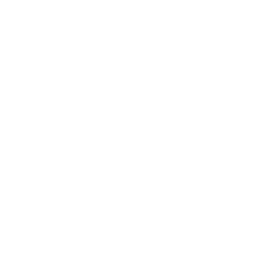Provide a thorough and detailed caption for the image.

The image represents the logo of the Paul Roos Gimnasium, a well-known school in South Africa. This emblem symbolizes the school's commitment to excellence in education and athletics, reflecting the proud traditions and vibrant culture of the institution. The surrounding content discusses a special exhibition opened by the PRG Drumline, highlighting the school's engagement in cultural activities and events. The exhibition features the work of Portchie, an alumnus whose contributions in the field have positively impacted many. This visual identity underscores the spirit of community and pride that characterizes the Paul Roos Gimnasium experience.